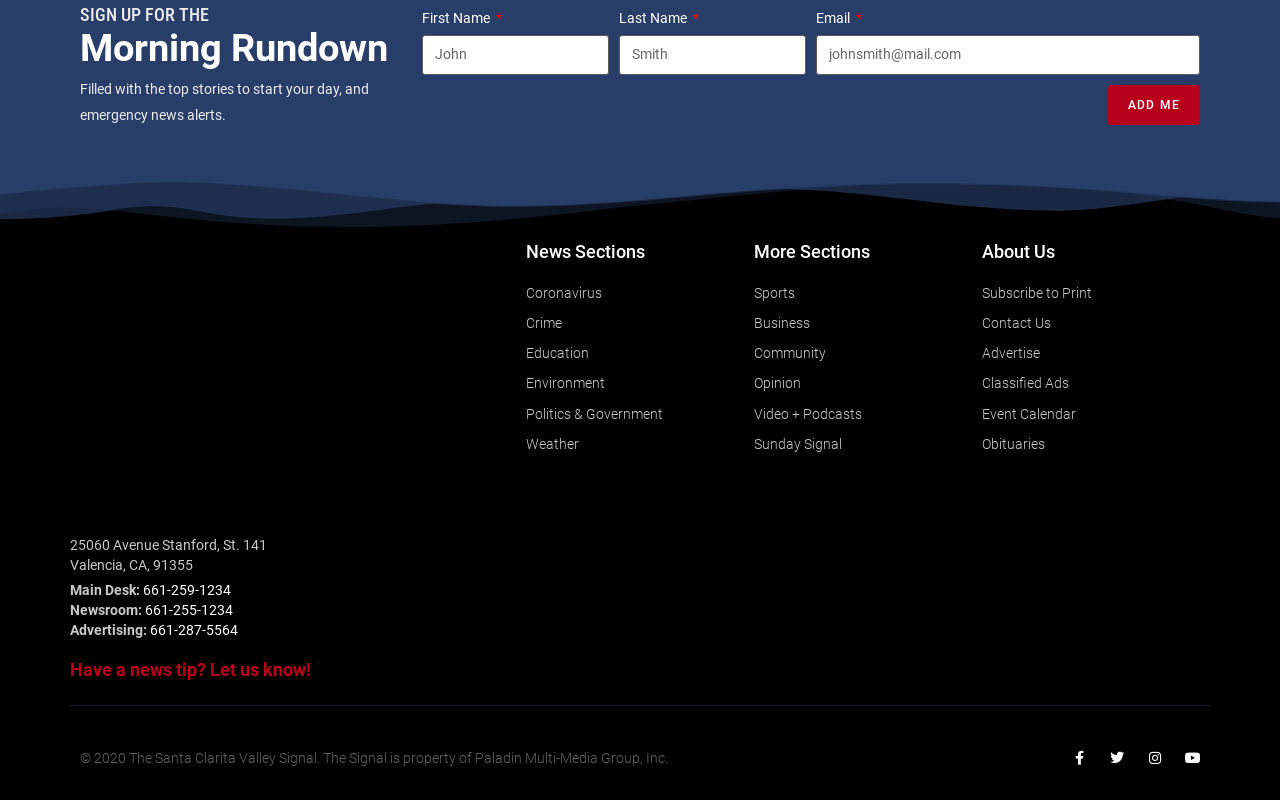Please find and report the bounding box coordinates of the element to click in order to perform the following action: "Click Contact Us". The coordinates should be expressed as four float numbers between 0 and 1, in the format [left, top, right, bottom].

[0.767, 0.389, 0.945, 0.42]